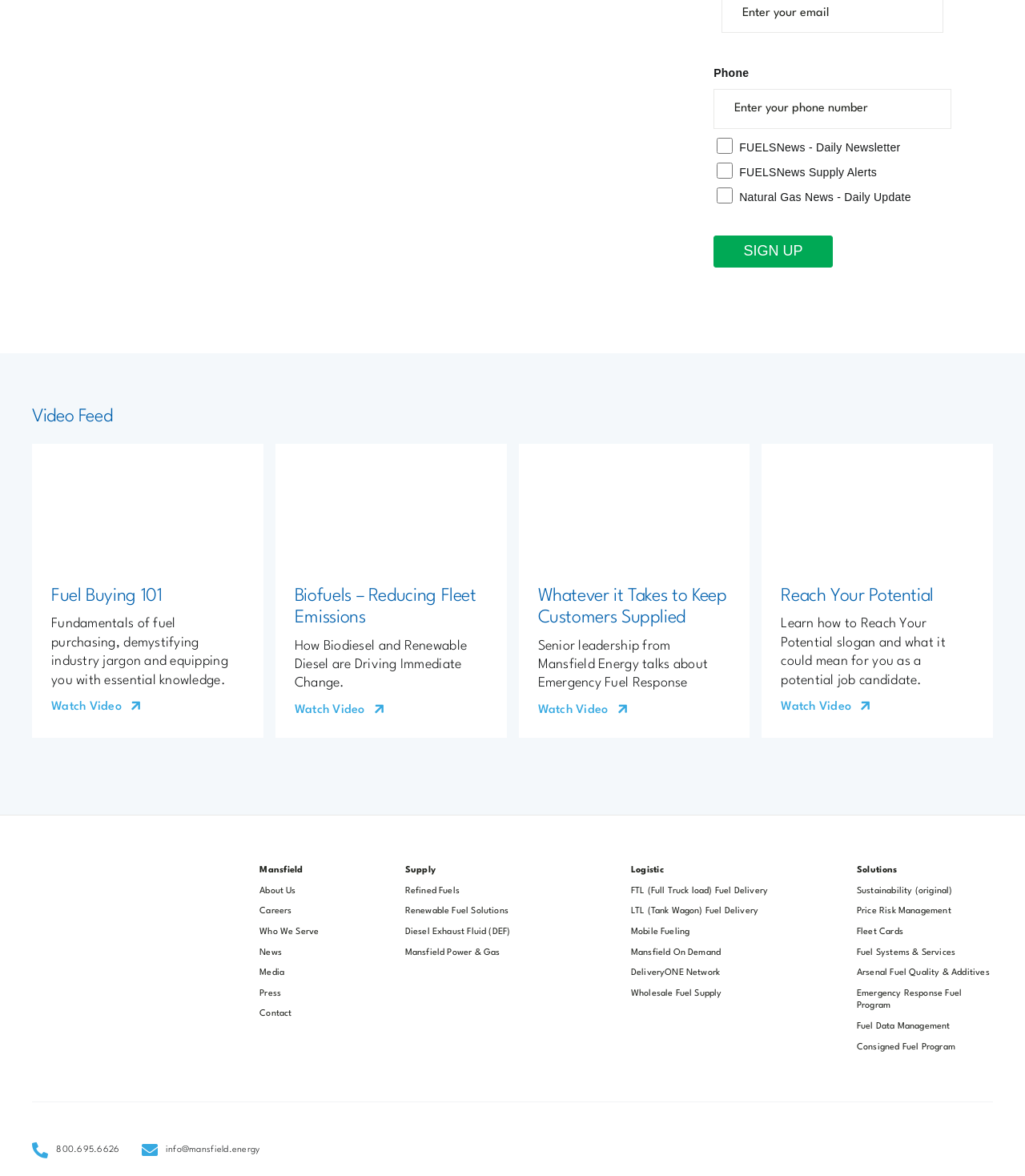Determine the bounding box coordinates of the UI element described below. Use the format (top-left x, top-left y, bottom-right x, bottom-right y) with floating point numbers between 0 and 1: Mansfield Power & Gas

[0.395, 0.805, 0.544, 0.822]